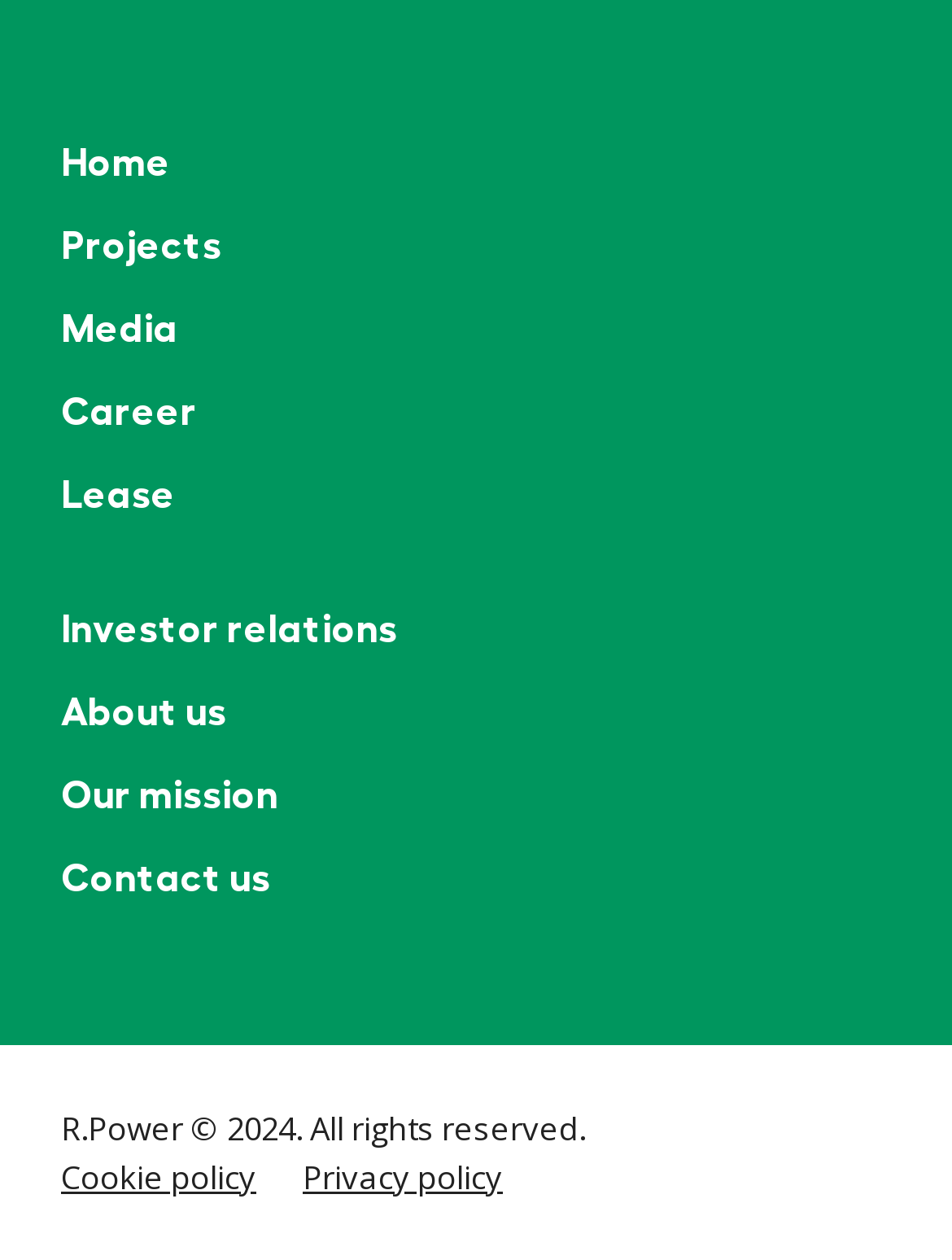Locate the bounding box coordinates of the element that needs to be clicked to carry out the instruction: "go to LinkedIn". The coordinates should be given as four float numbers ranging from 0 to 1, i.e., [left, top, right, bottom].

[0.064, 0.019, 0.833, 0.05]